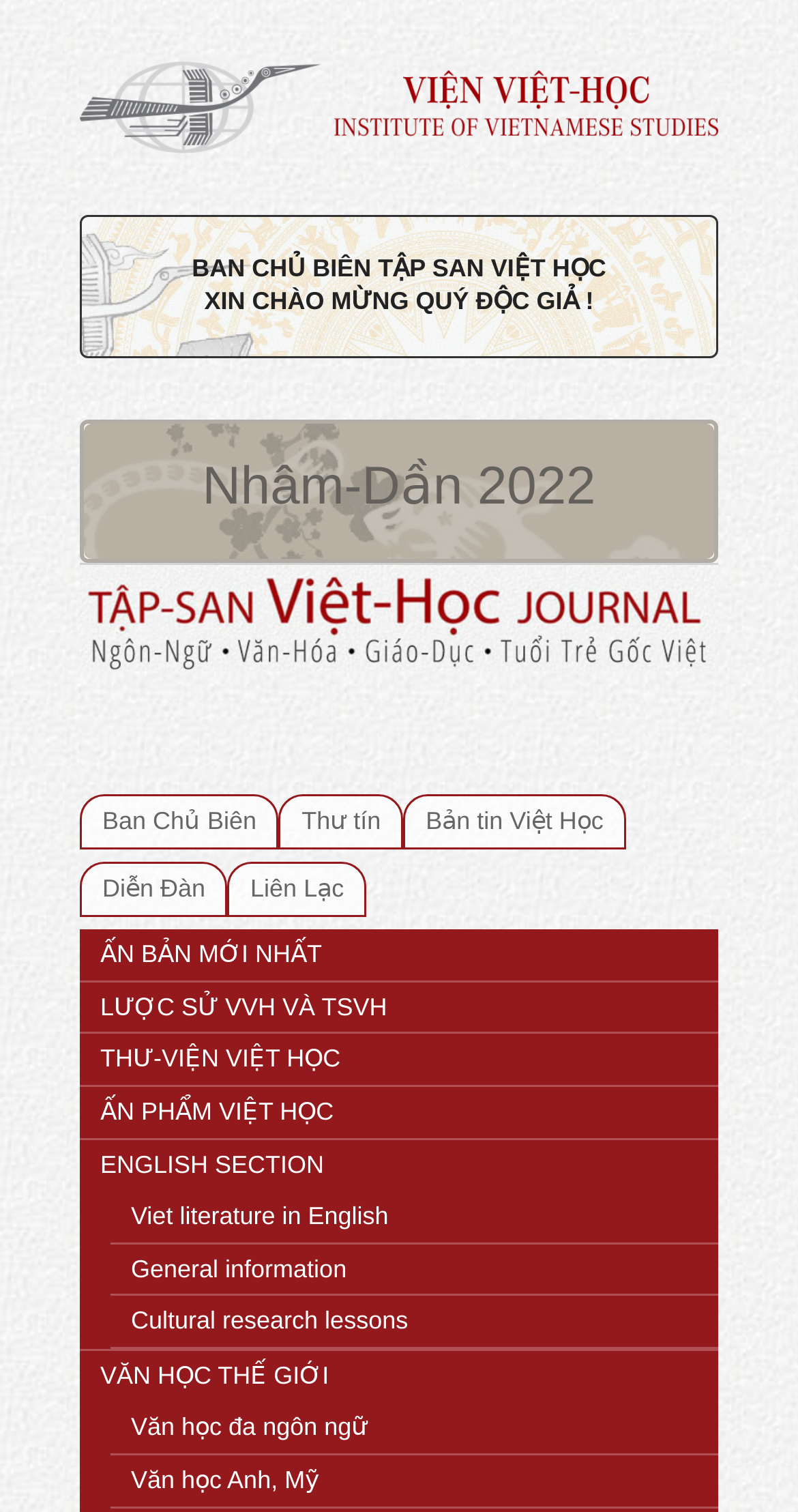Determine the bounding box coordinates of the section I need to click to execute the following instruction: "Explore ENGLISH SECTION". Provide the coordinates as four float numbers between 0 and 1, i.e., [left, top, right, bottom].

[0.1, 0.754, 0.9, 0.788]